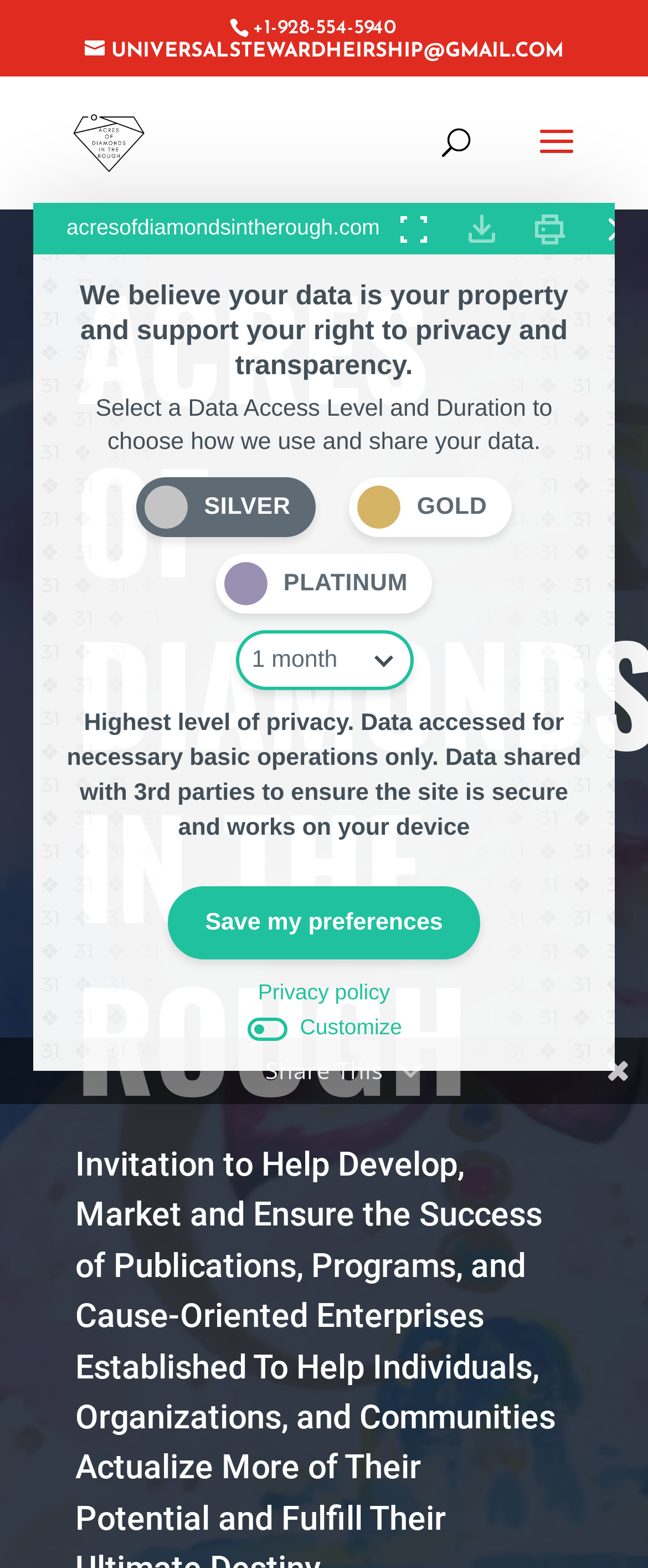What is the phone number on the webpage?
Answer the question based on the image using a single word or a brief phrase.

+1-928-554-5940